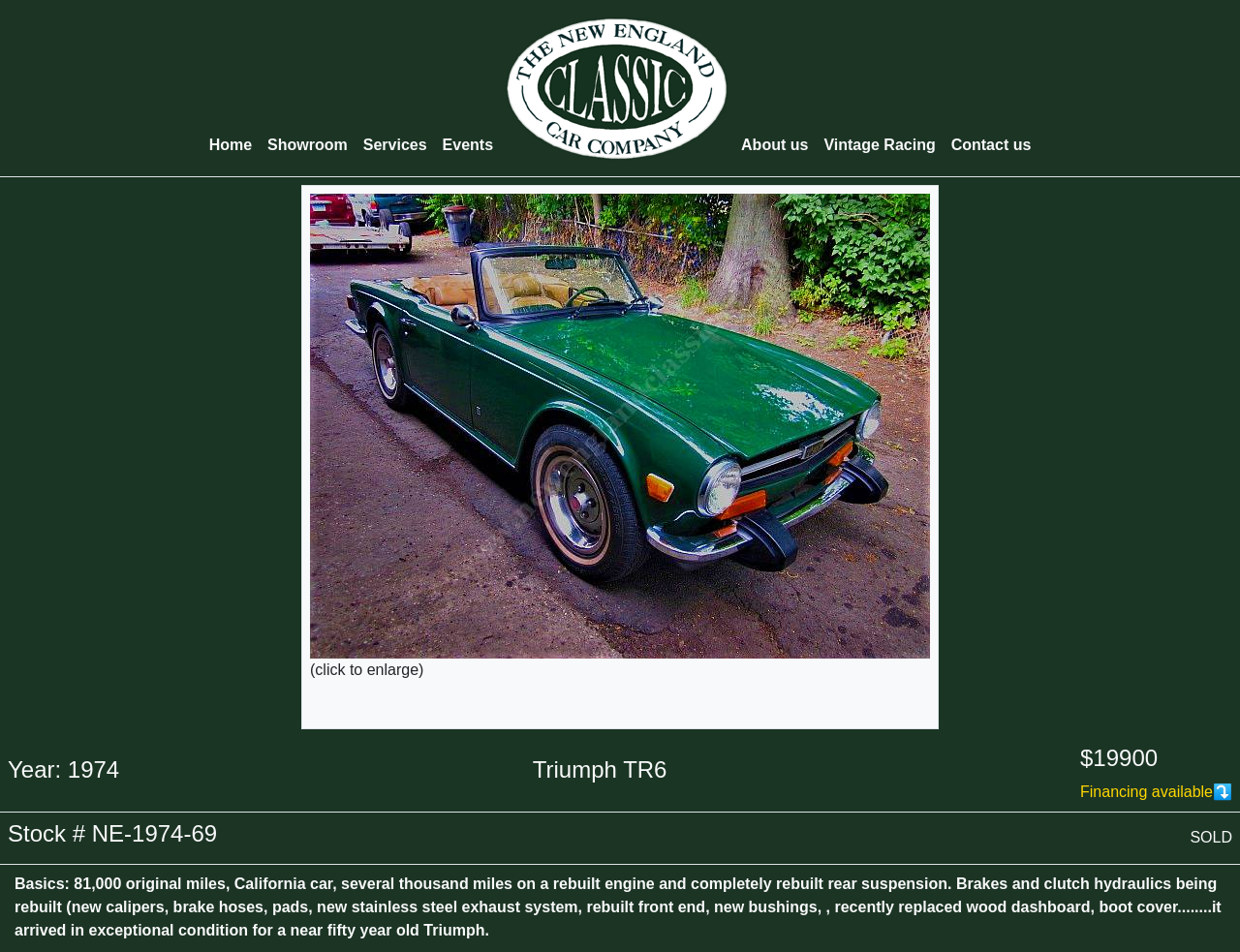Respond to the question below with a concise word or phrase:
Is the Triumph TR6 still available?

No